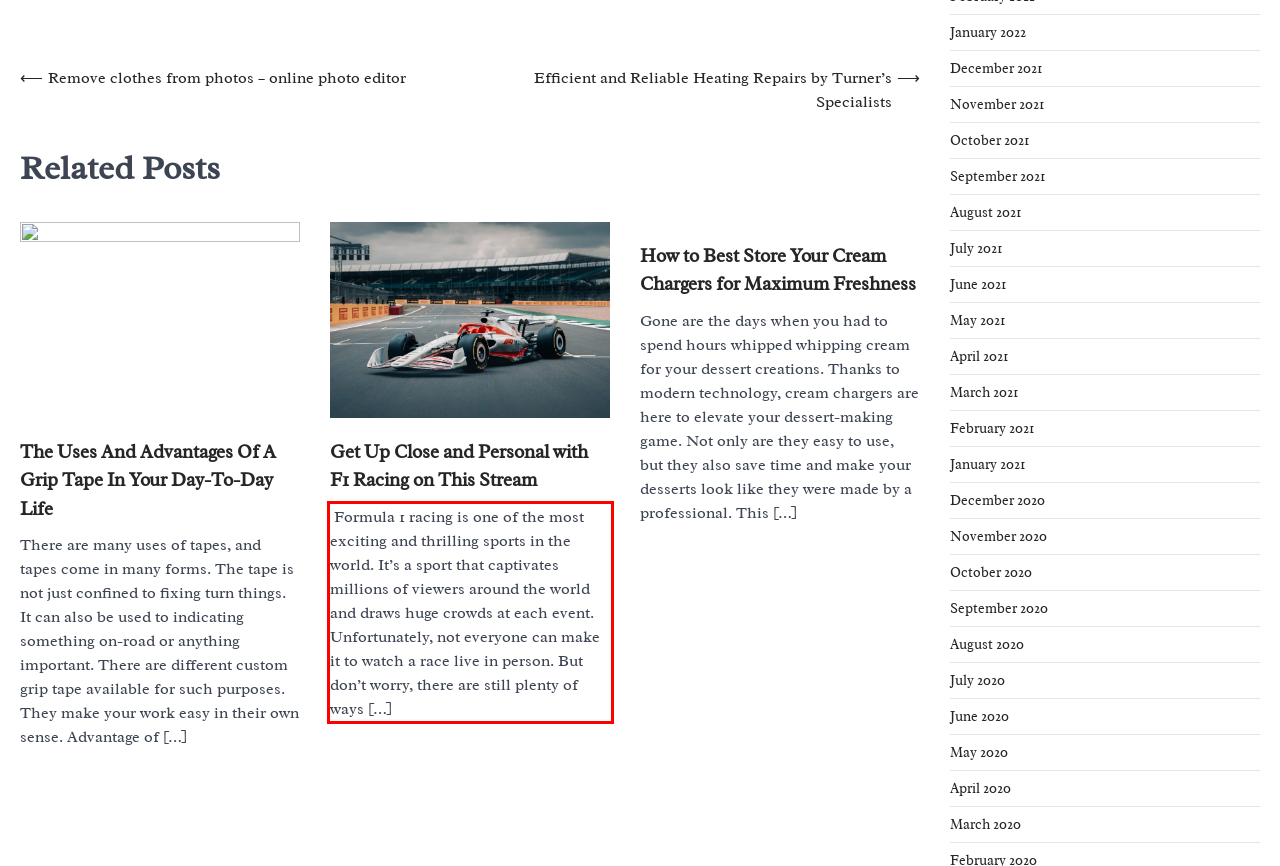Identify the text inside the red bounding box in the provided webpage screenshot and transcribe it.

Formula 1 racing is one of the most exciting and thrilling sports in the world. It’s a sport that captivates millions of viewers around the world and draws huge crowds at each event. Unfortunately, not everyone can make it to watch a race live in person. But don’t worry, there are still plenty of ways […]